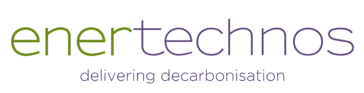Use a single word or phrase to answer the question:
What is Enertechnos focused on?

Innovative technologies for climate change